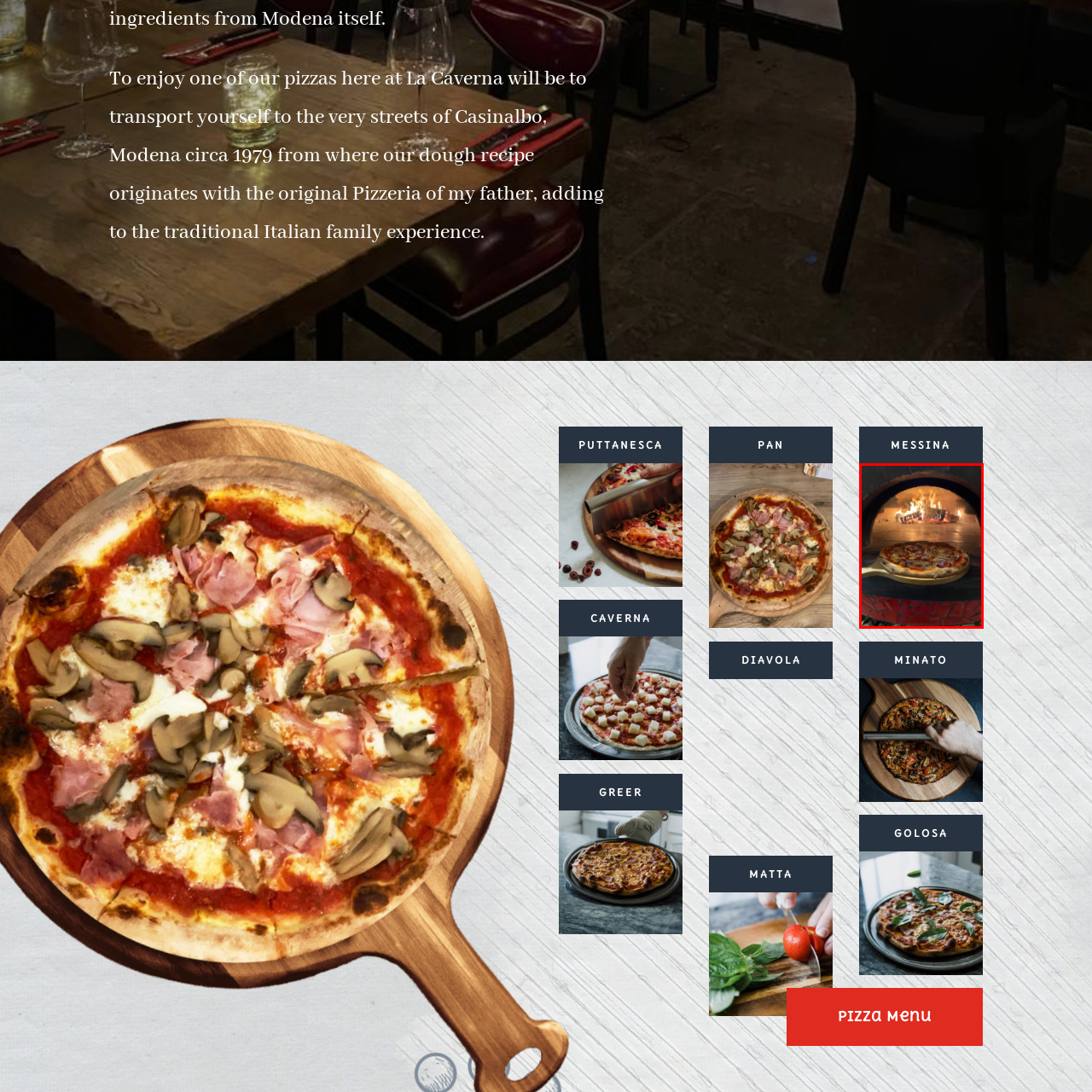Give an elaborate description of the visual elements within the red-outlined box.

A freshly baked pizza sits enticingly on a wooden peel, ready to be served. The pizza, adorned with vibrant toppings, showcases melted cheese and rich colors, inviting you to indulge in its deliciousness. In the background, a traditional wood-fired oven crackles with a lively flame, its warmth radiating and enhancing the alluring aroma of freshly made dough and toppings. The rustic charm of the oven, with its arching design and flickering flames, transports you to an authentic Italian atmosphere, reminiscent of the streets of Modena, where this culinary art form originates. This image beautifully captures the experience of enjoying authentic pizza in a comforting and inviting setting.